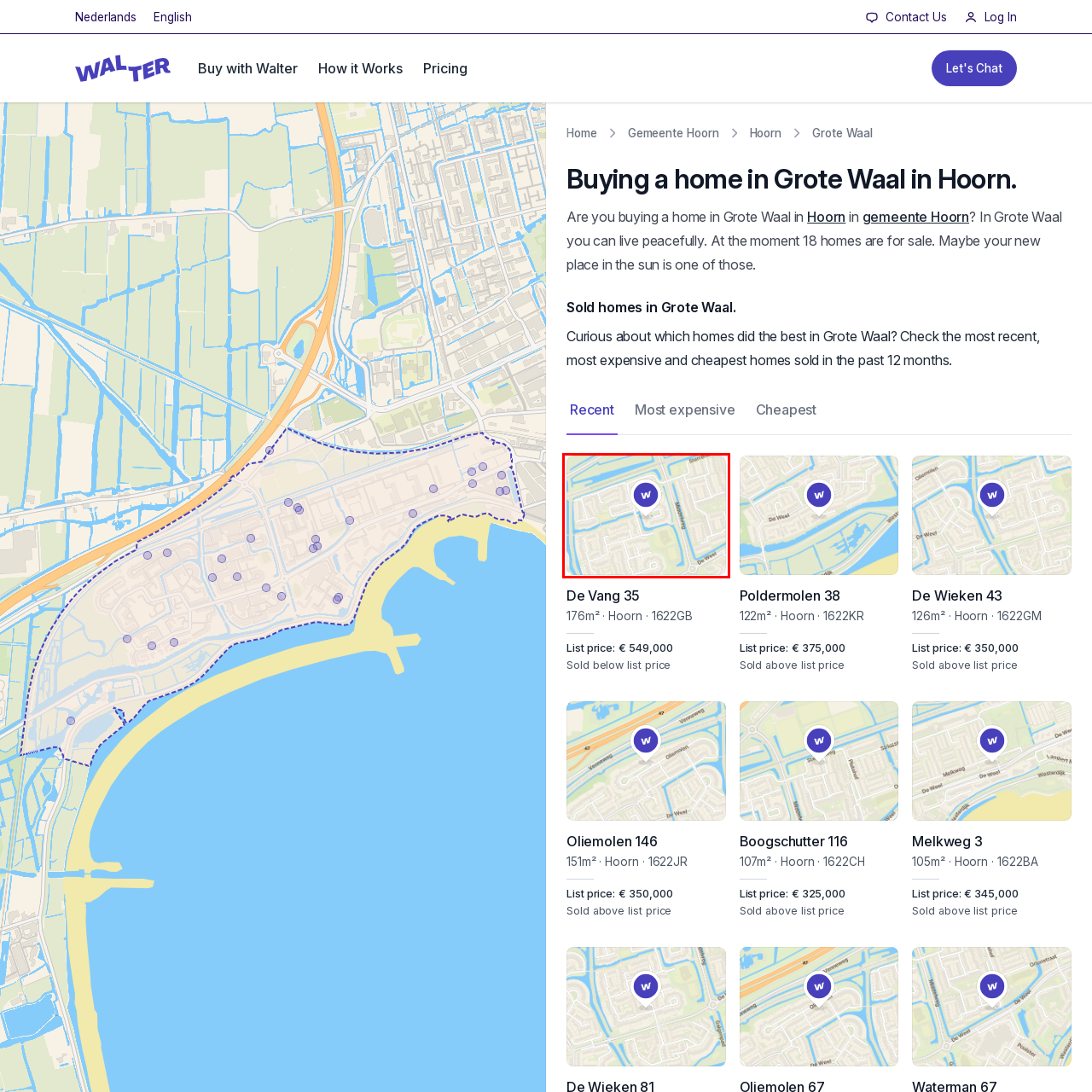What is characteristic of Hoorn's urban layout?
Please look at the image marked with a red bounding box and provide a one-word or short-phrase answer based on what you see.

Network of streets and water bodies